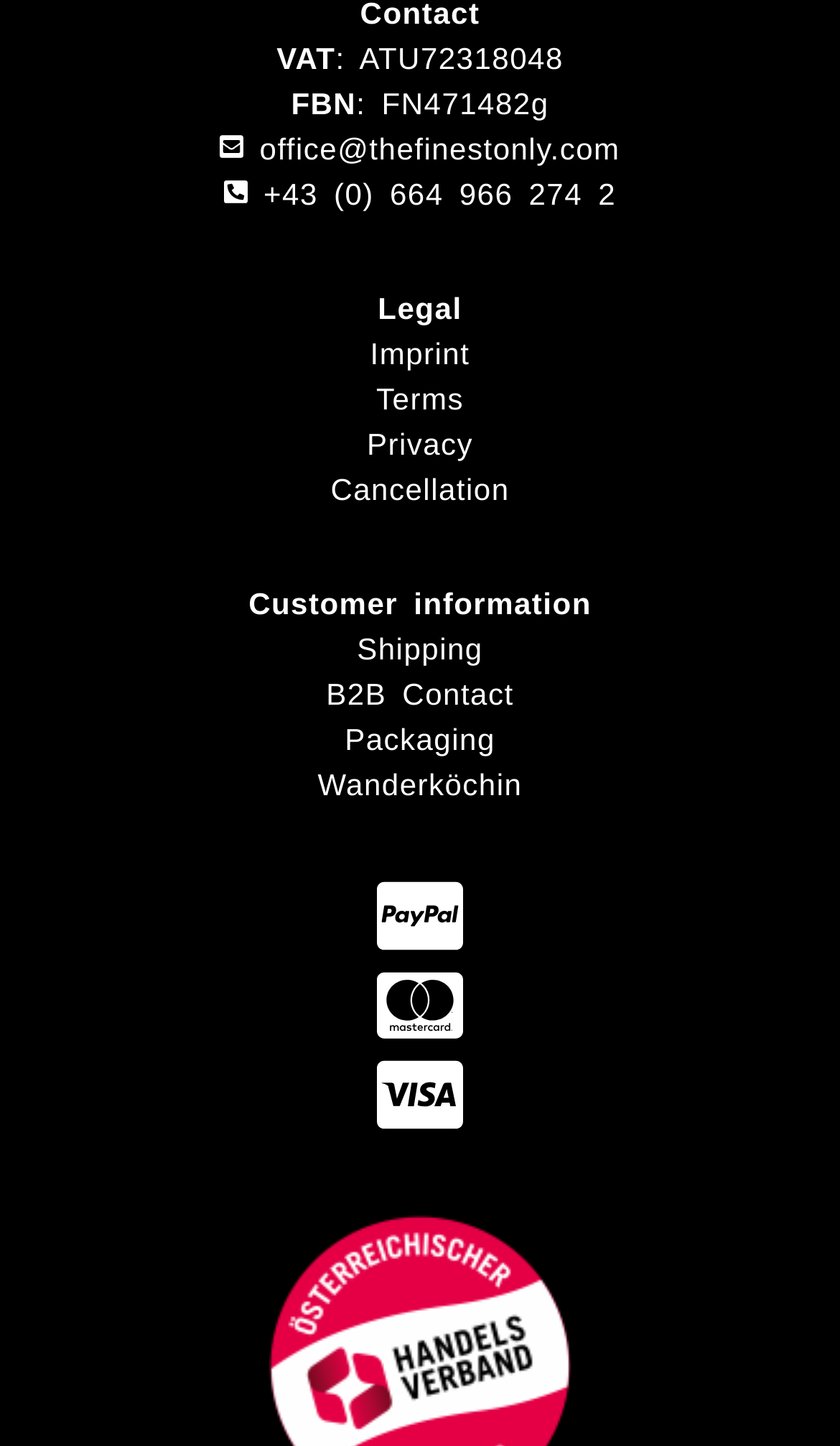Determine the bounding box coordinates of the clickable element necessary to fulfill the instruction: "learn about shipping". Provide the coordinates as four float numbers within the 0 to 1 range, i.e., [left, top, right, bottom].

[0.425, 0.437, 0.575, 0.461]